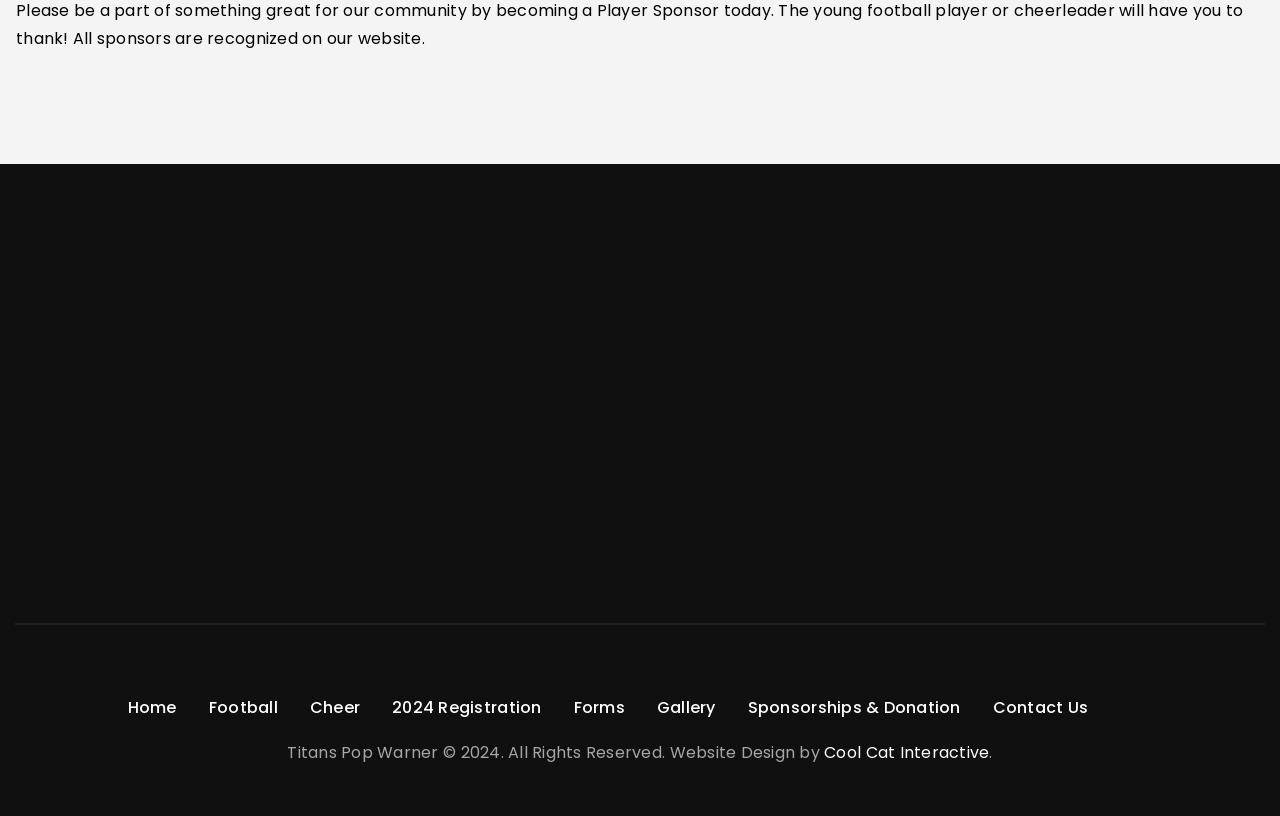Provide a one-word or brief phrase answer to the question:
How many columns are there in the navigation menu?

1